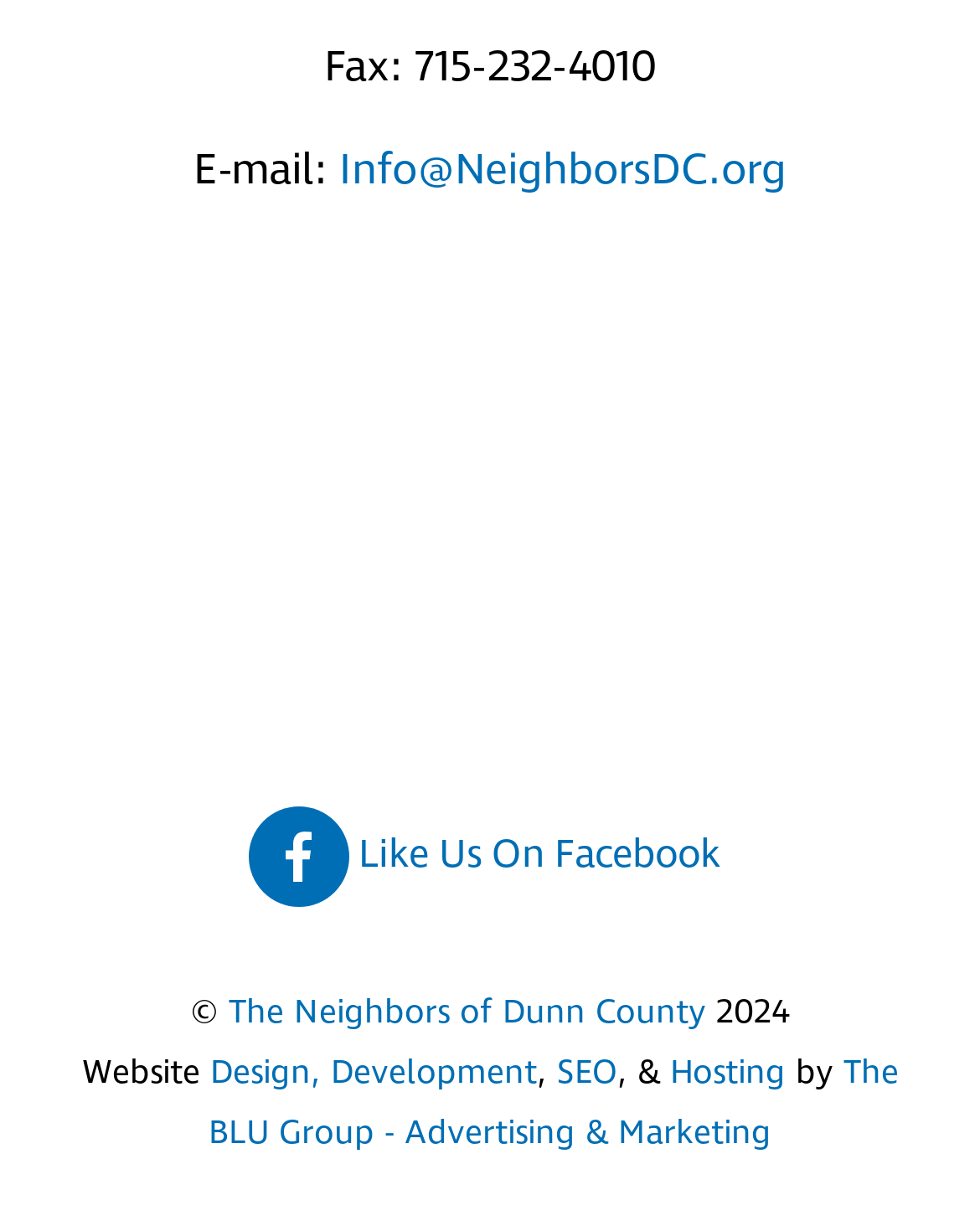Give the bounding box coordinates for the element described by: "The Neighbors of Dunn County".

[0.233, 0.803, 0.721, 0.84]